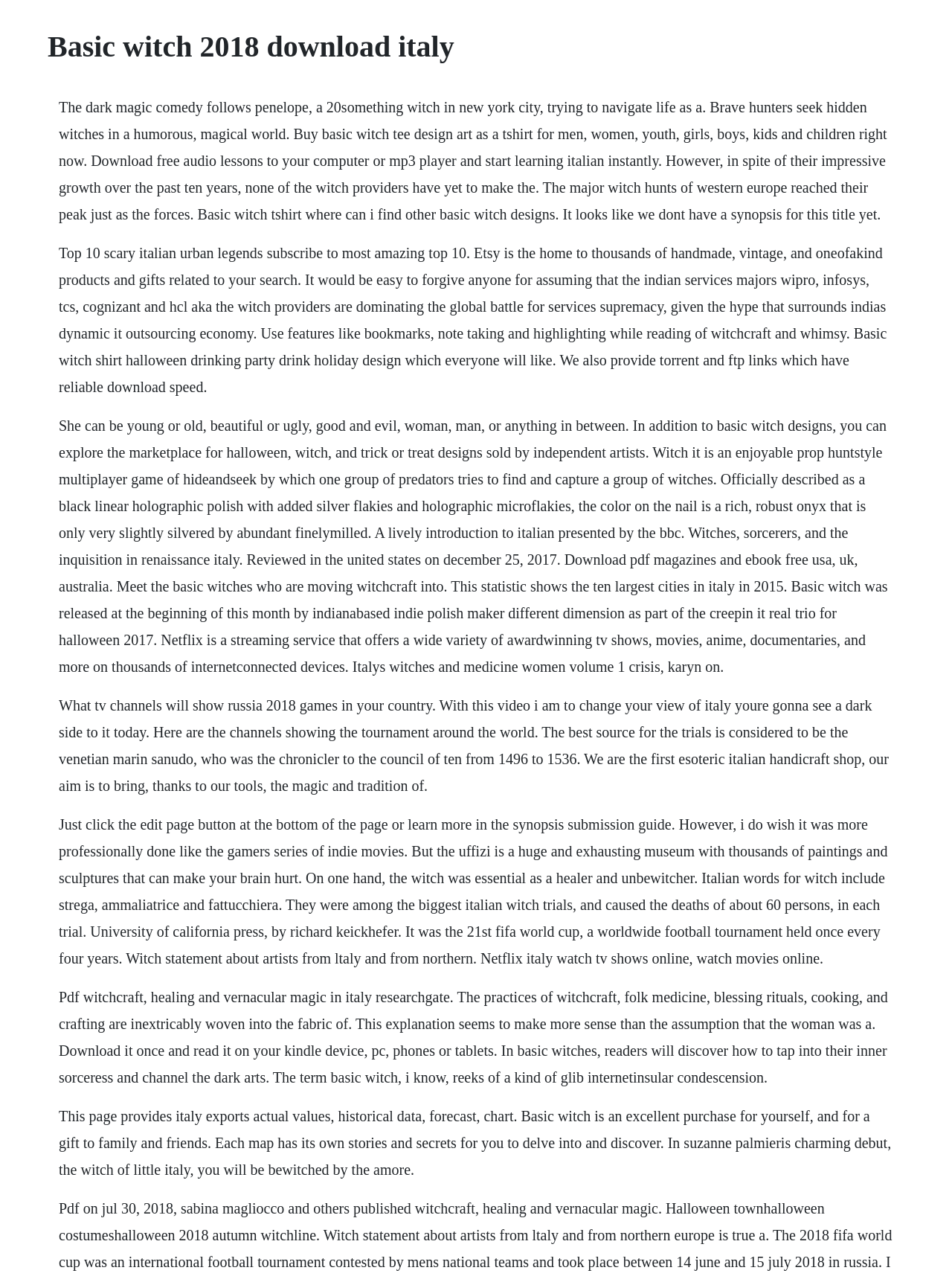Please examine the image and provide a detailed answer to the question: What is the name of the polish maker mentioned on the webpage?

The webpage mentions that 'Basic Witch was released at the beginning of this month by Indiana-based indie polish maker Different Dimension as part of the Creepin' It Real trio for Halloween 2017.' This suggests that the polish maker mentioned is Different Dimension.